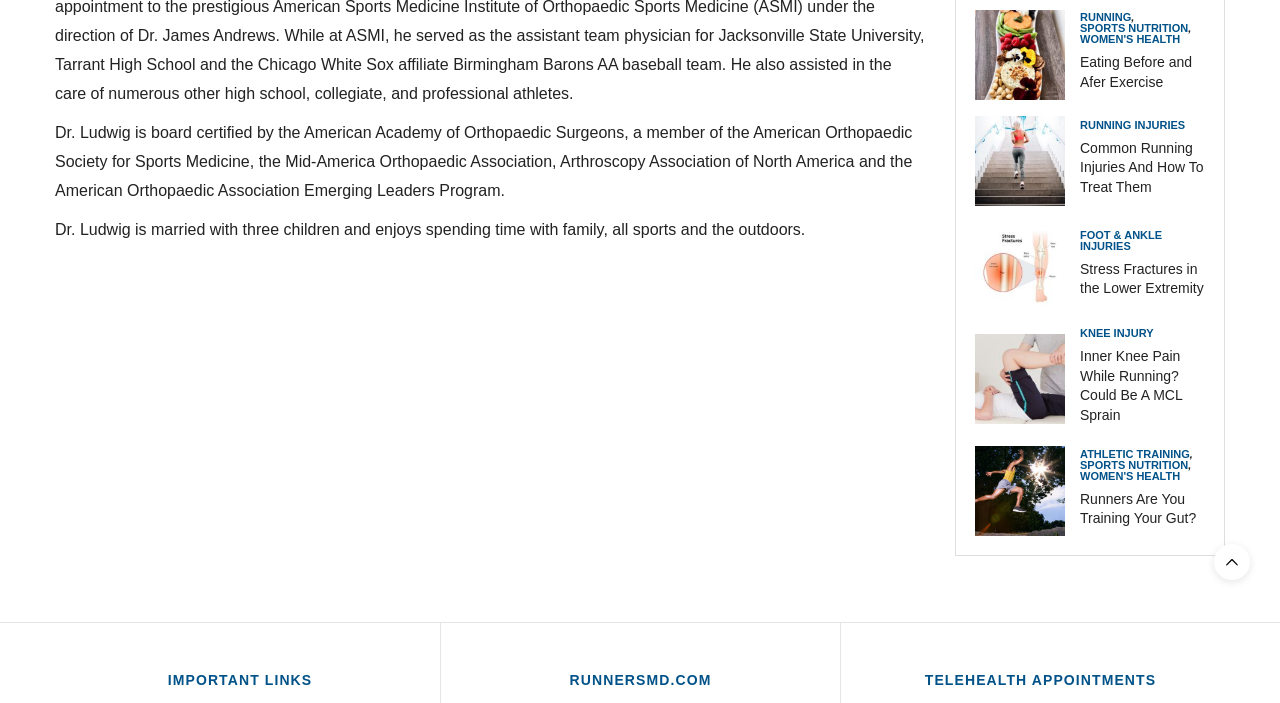Using the provided element description: "Eating Before and Afer Exercise", identify the bounding box coordinates. The coordinates should be four floats between 0 and 1 in the order [left, top, right, bottom].

[0.844, 0.077, 0.931, 0.128]